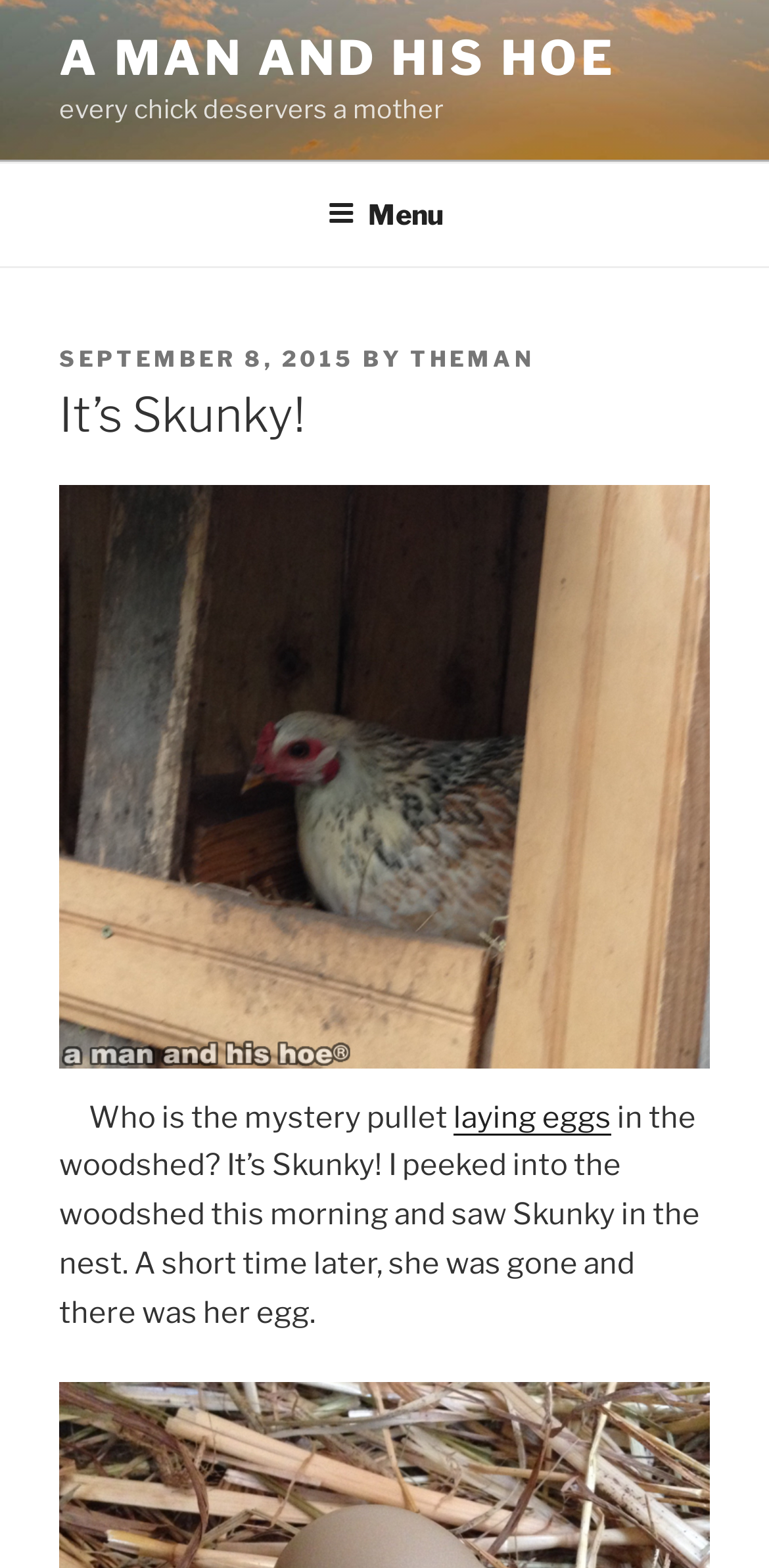Describe all visible elements and their arrangement on the webpage.

The webpage is about a blog post titled "It's Skunky!" with a subtitle "a man and his hoe". At the top, there is a link to the main page "A MAN AND HIS HOE" and a static text "every chick deservers a mother". Below this, there is a navigation menu labeled "Top Menu" that can be expanded by clicking the "Menu" button.

The main content of the page is divided into two sections. On the left, there is a header section with the post's metadata, including the date "SEPTEMBER 8, 2015", the author "THEMAN", and the title "It's Skunky!". Below this, there is a large image of a chicken, labeled "SkunkyLaysAnEgg1", which takes up most of the left side of the page.

On the right side of the page, there is a block of text that describes the content of the post. The text starts with a question "Who is the mystery pullet laying eggs in the woodshed?" and then answers it with "It's Skunky!". The text then describes the author's experience of seeing Skunky in the nest and finding an egg later. There is also a link to "laying eggs" within the text.